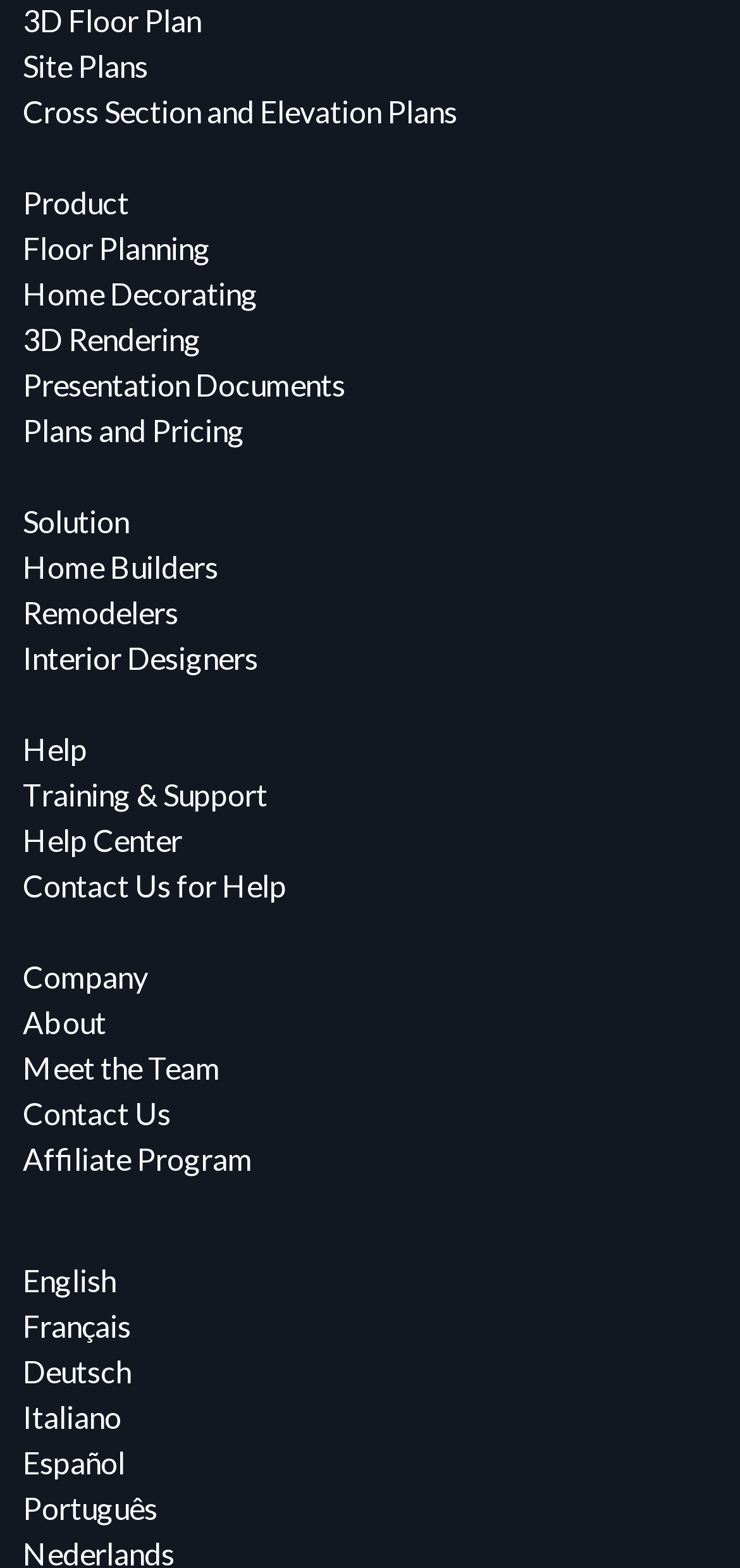Please identify the bounding box coordinates for the region that you need to click to follow this instruction: "Get help with Training & Support".

[0.031, 0.496, 0.362, 0.519]